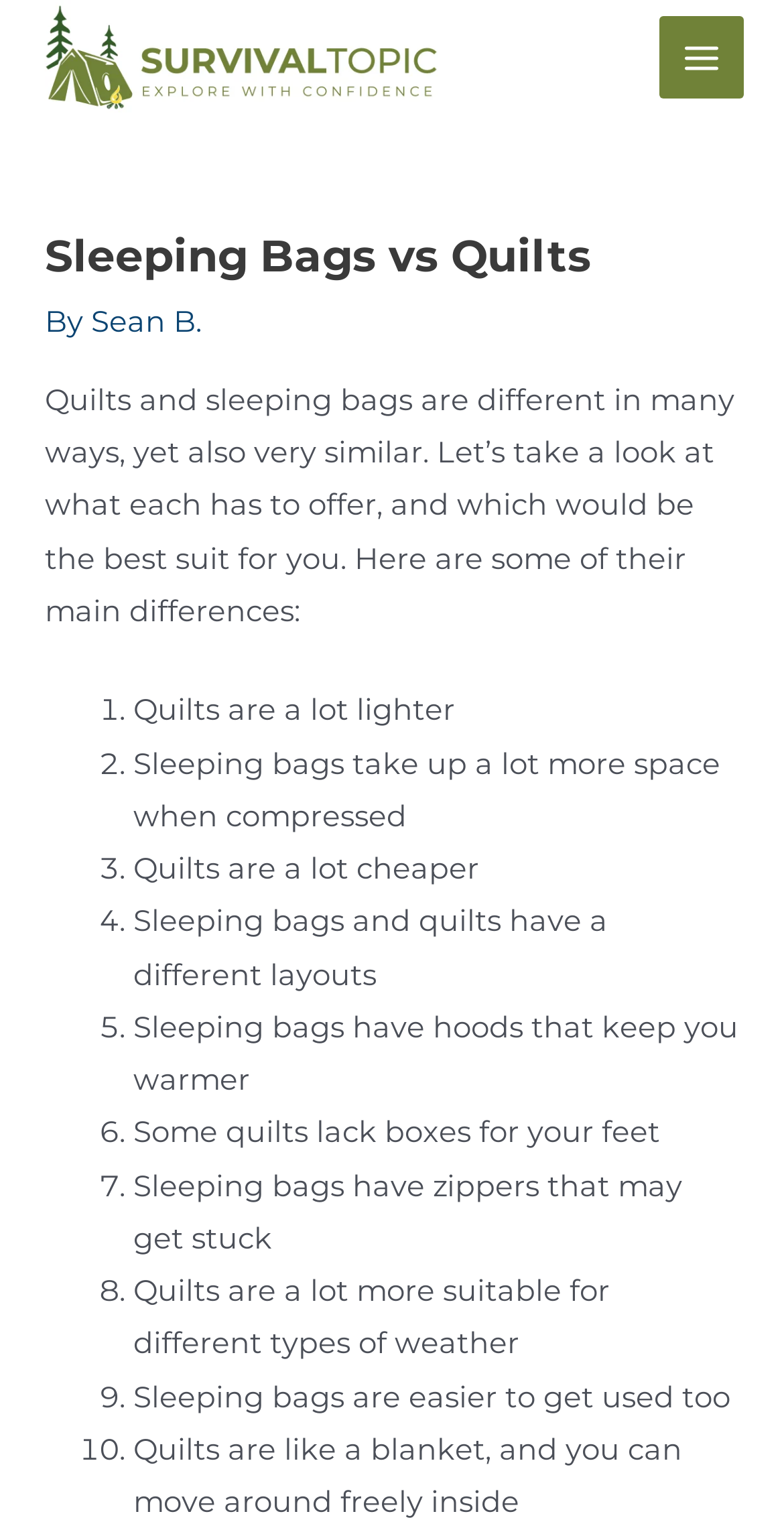How many list markers are there in the webpage?
Could you give a comprehensive explanation in response to this question?

The webpage has 10 list markers, each corresponding to a difference between quilts and sleeping bags, ranging from '1.' to '10.'.